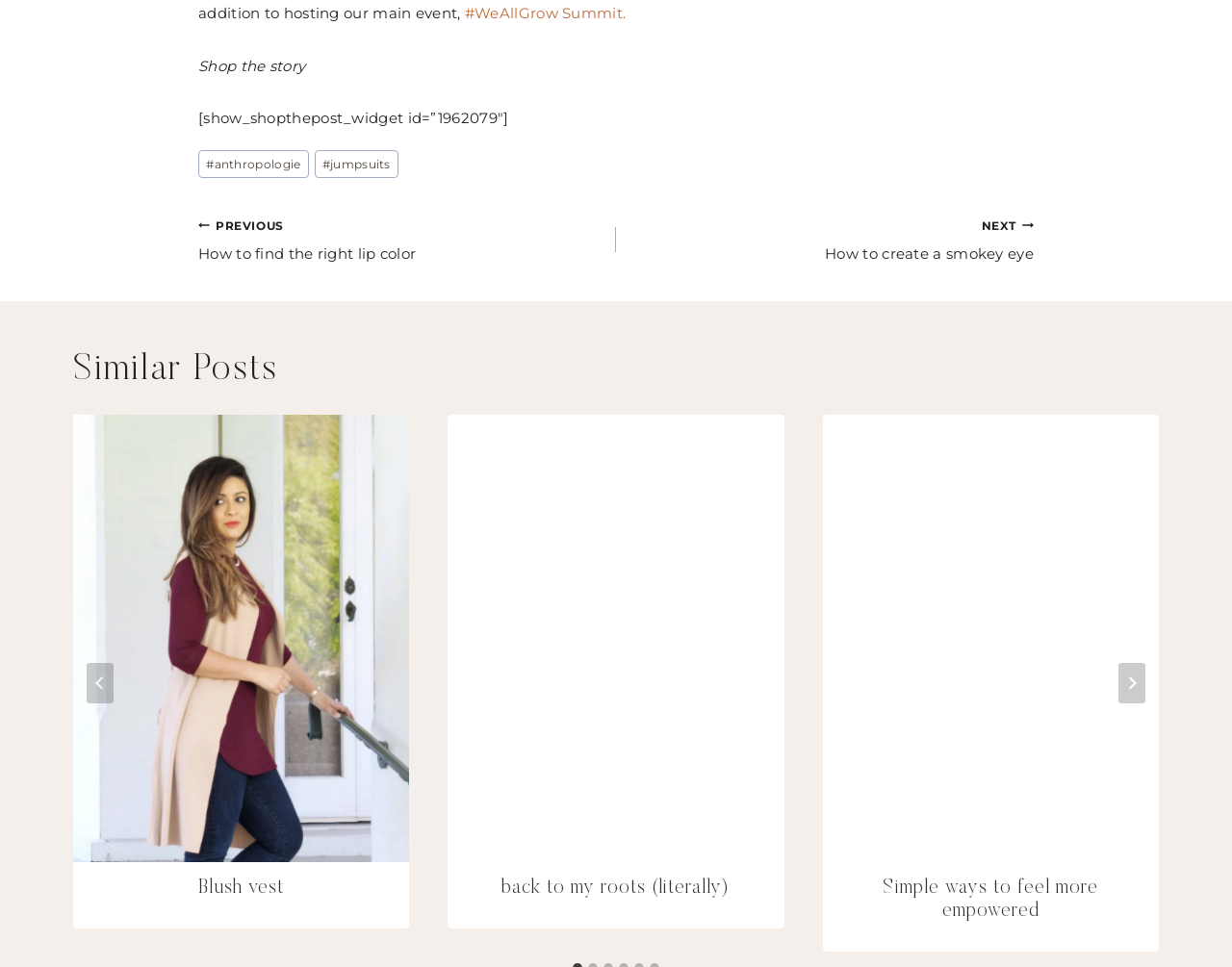Please identify the bounding box coordinates of the element that needs to be clicked to execute the following command: "Click on the 'Next' button". Provide the bounding box using four float numbers between 0 and 1, formatted as [left, top, right, bottom].

[0.908, 0.685, 0.93, 0.727]